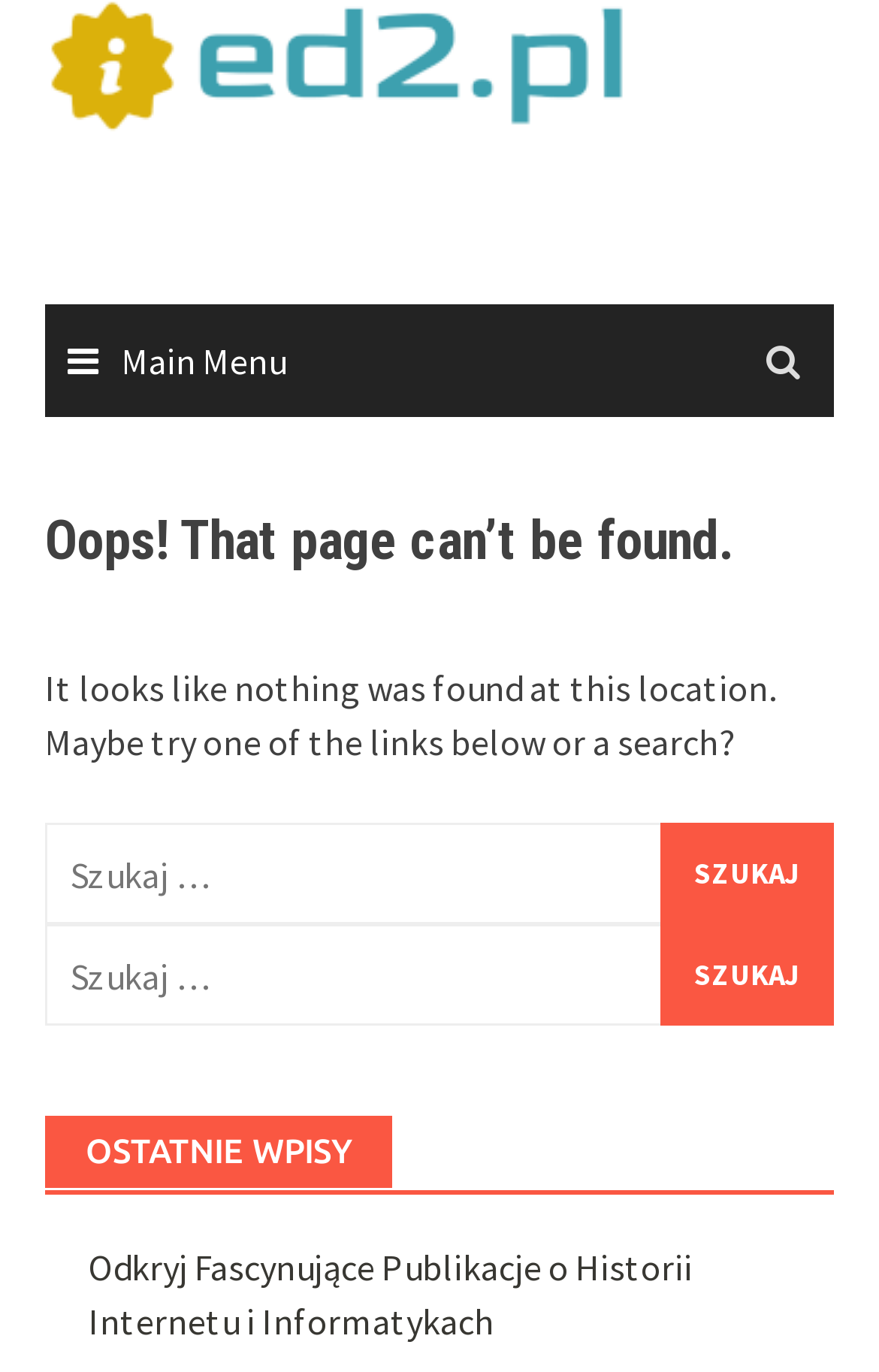Bounding box coordinates are specified in the format (top-left x, top-left y, bottom-right x, bottom-right y). All values are floating point numbers bounded between 0 and 1. Please provide the bounding box coordinate of the region this sentence describes: parent_node: Szukaj: value="Szukaj"

[0.751, 0.6, 0.949, 0.674]